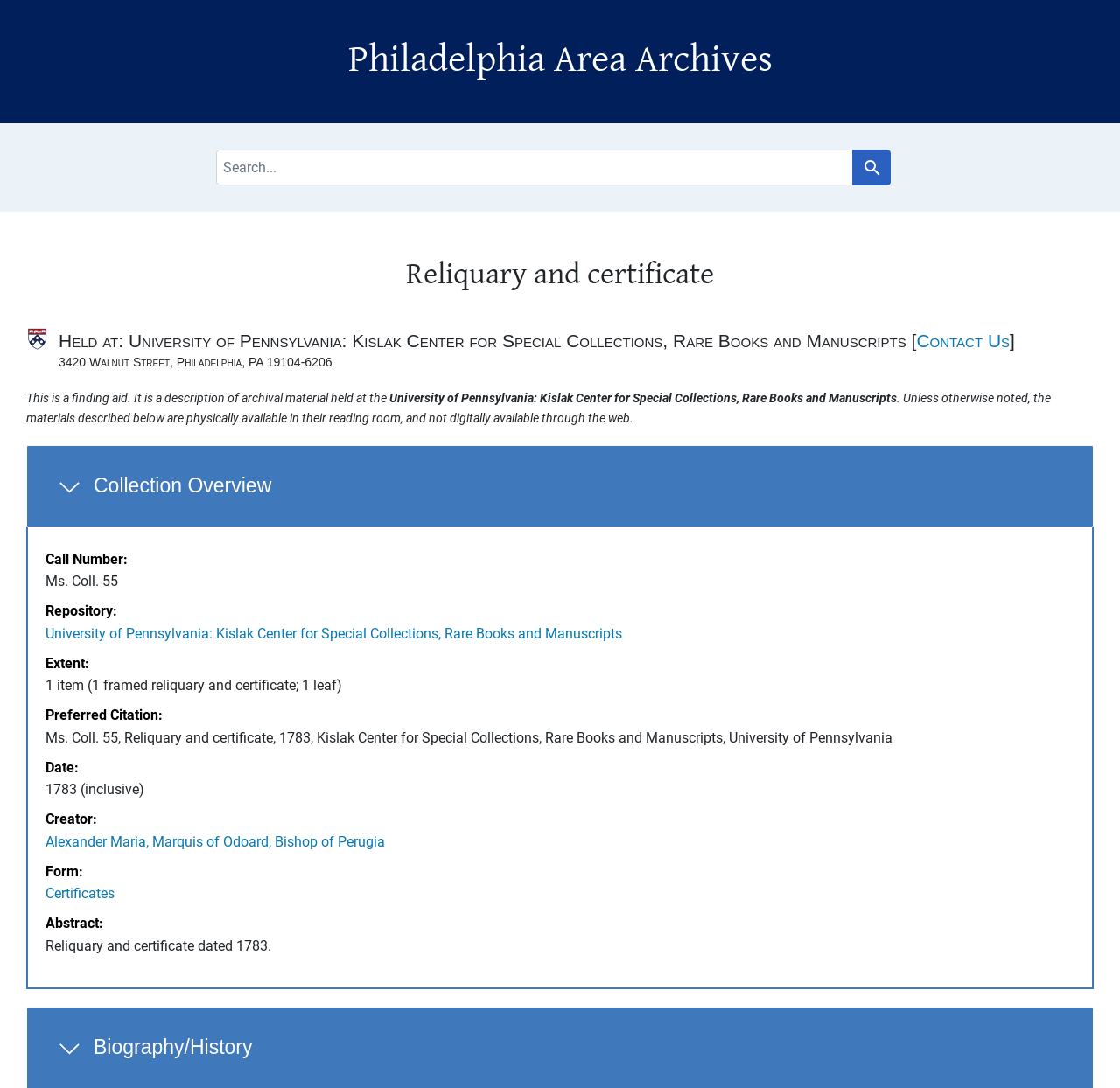Given the element description "Certificates" in the screenshot, predict the bounding box coordinates of that UI element.

[0.041, 0.814, 0.102, 0.829]